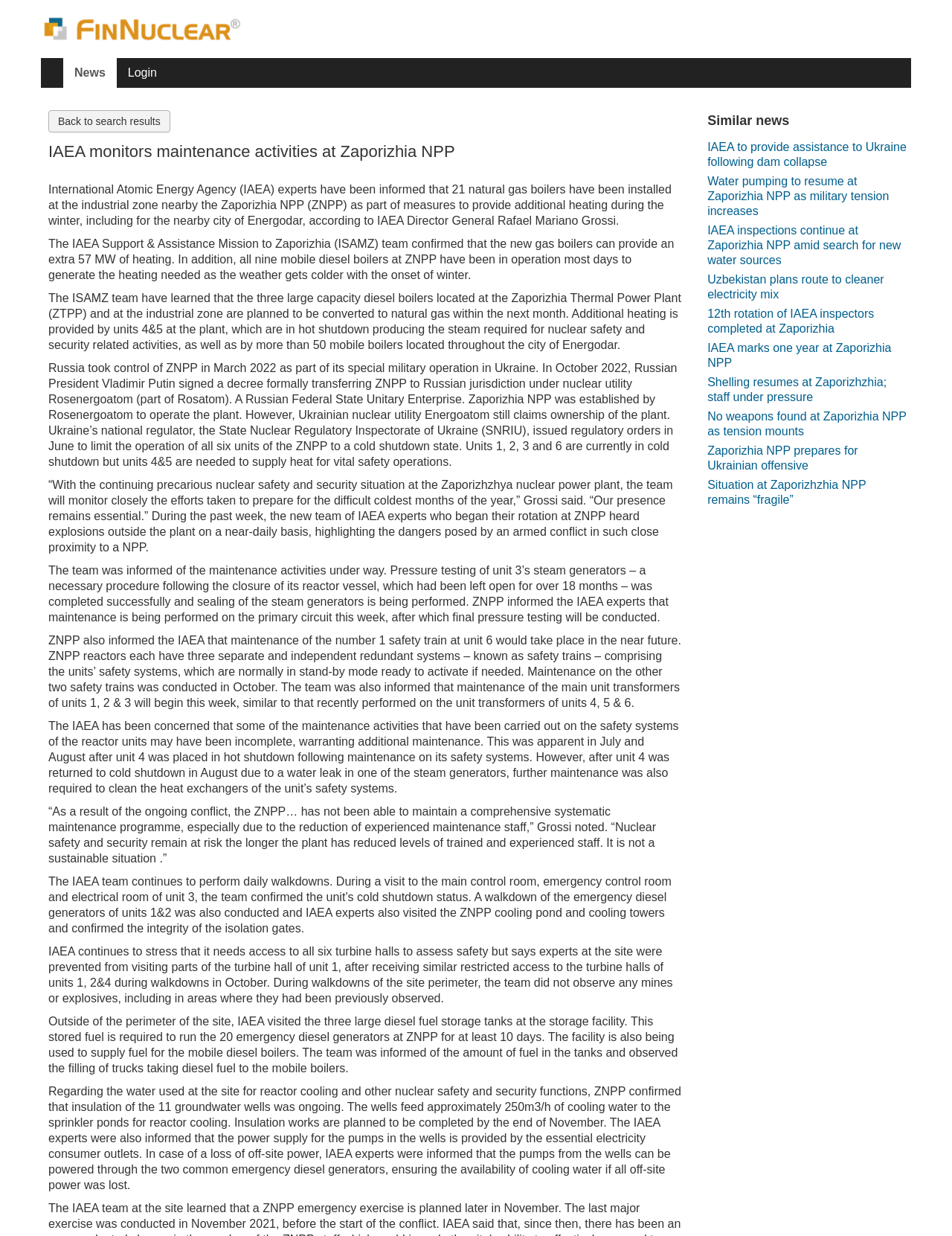What is the name of the nuclear power plant mentioned in the article?
Carefully analyze the image and provide a detailed answer to the question.

The article mentions 'IAEA monitors maintenance activities at Zaporizhia NPP' in the heading, and further mentions 'Zaporizhia NPP' multiple times in the text, indicating that it is the name of the nuclear power plant being referred to.